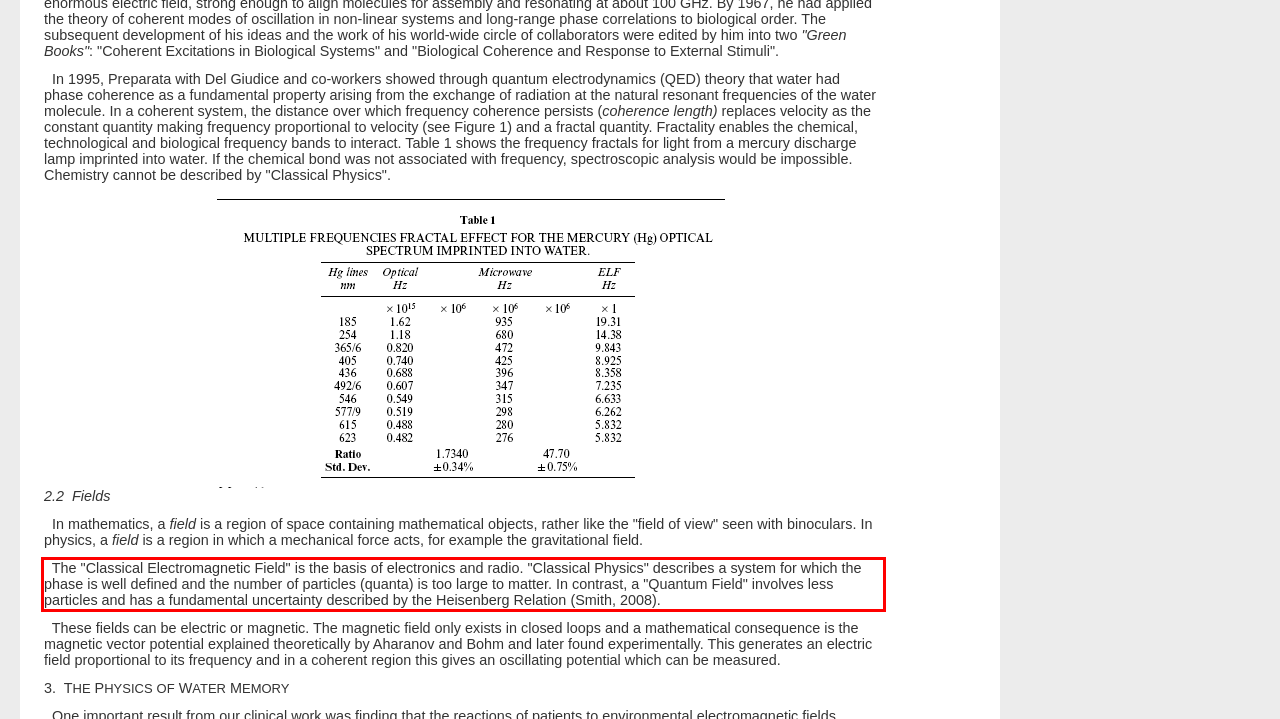Look at the provided screenshot of the webpage and perform OCR on the text within the red bounding box.

The "Classical Electromagnetic Field" is the basis of electronics and radio. "Classical Physics" describes a system for which the phase is well defined and the number of particles (quanta) is too large to matter. In contrast, a "Quantum Field" involves less particles and has a fundamental uncertainty described by the Heisenberg Relation (Smith, 2008).